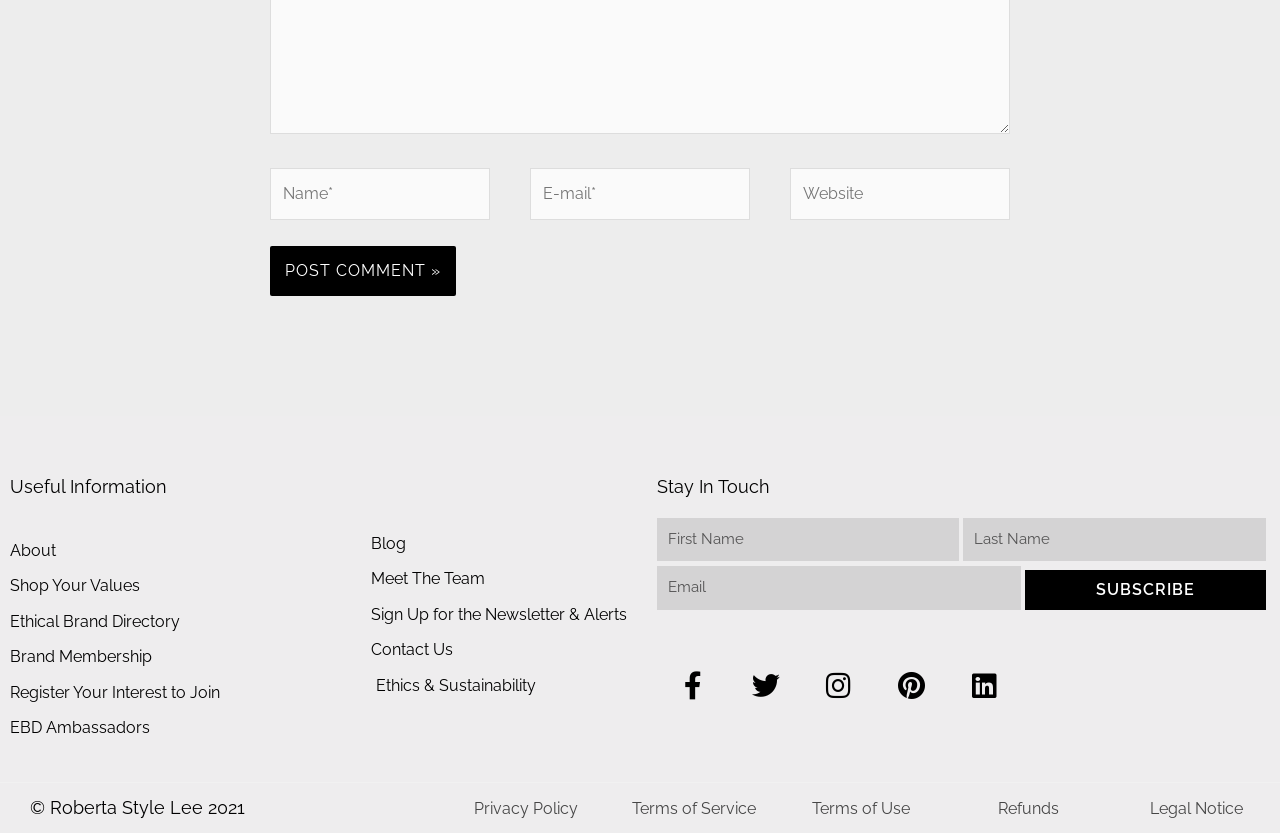Can you pinpoint the bounding box coordinates for the clickable element required for this instruction: "Click the Post Comment button"? The coordinates should be four float numbers between 0 and 1, i.e., [left, top, right, bottom].

[0.211, 0.295, 0.356, 0.355]